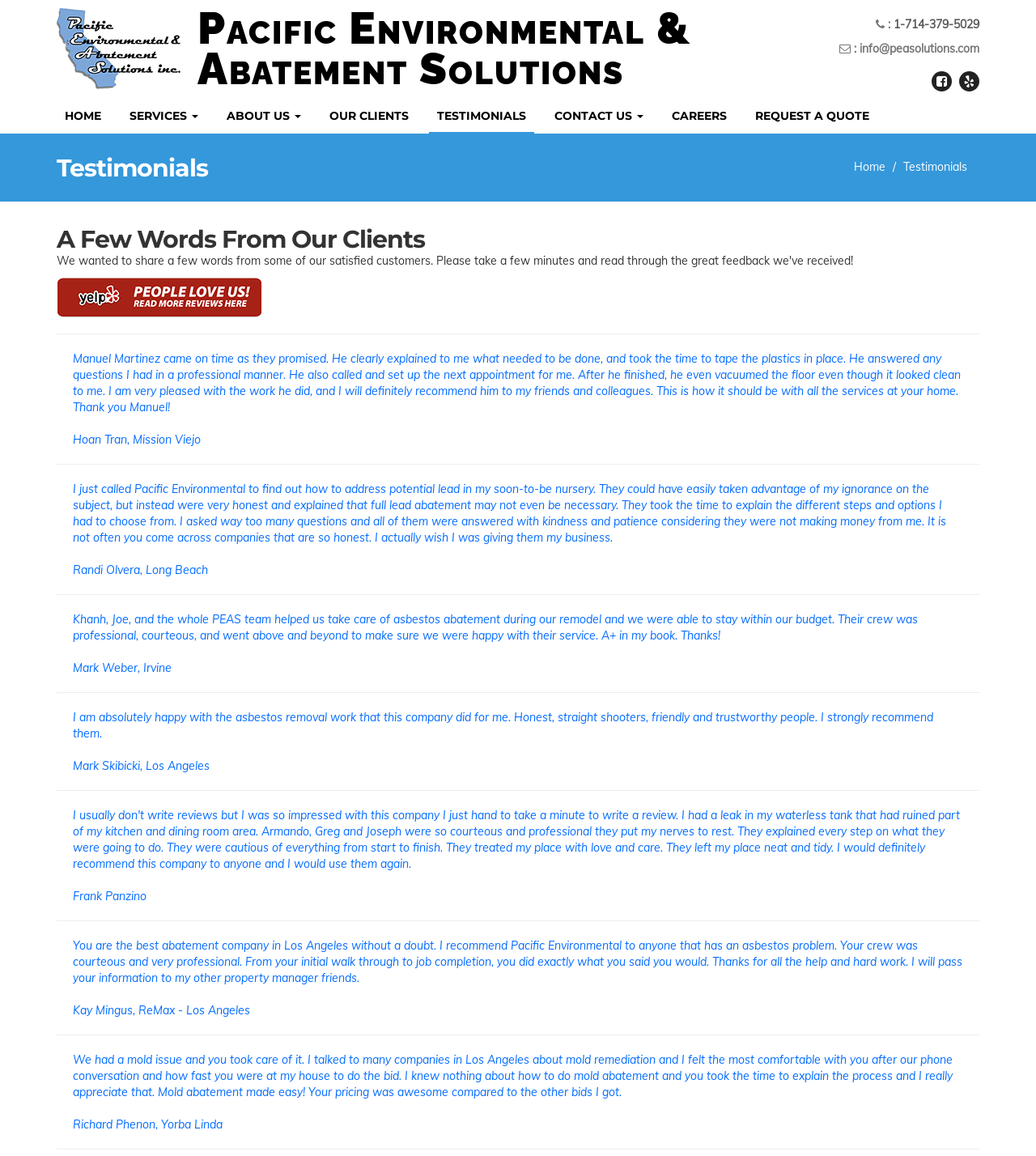Utilize the details in the image to give a detailed response to the question: What is the purpose of the separator elements on the webpage?

The separator elements with horizontal orientation are used to separate the different testimonials on the webpage, making it easier to read and distinguish between each testimonial.